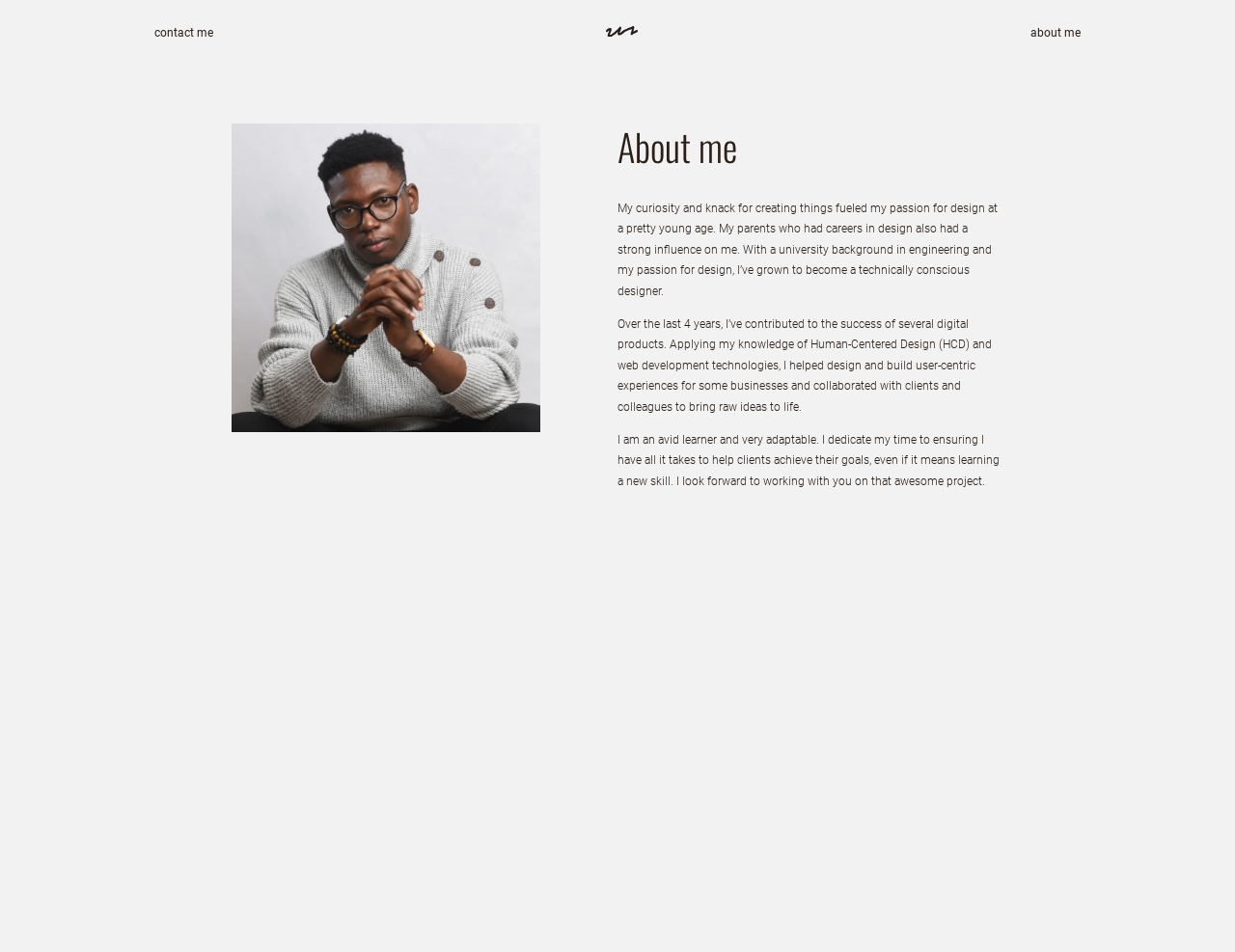What is the call-to-action at the bottom of the page?
Based on the image, answer the question with as much detail as possible.

I looked at the static text element at the bottom of the page and found the call-to-action 'shoot me an email' which is an invitation to contact the person via email.